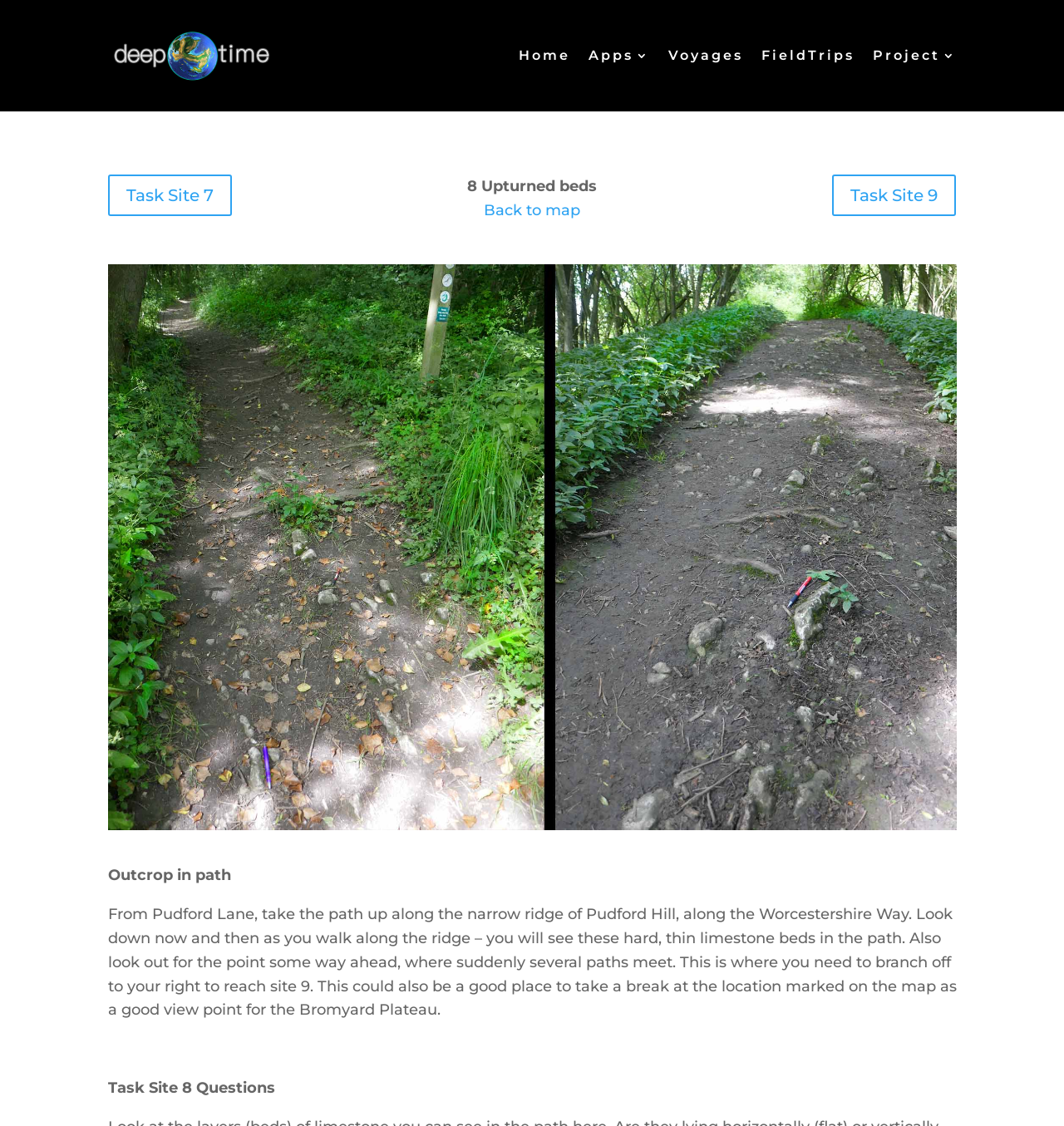Could you find the bounding box coordinates of the clickable area to complete this instruction: "Click on the 'DeepTime' image"?

[0.105, 0.023, 0.254, 0.076]